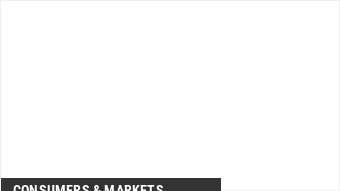Please answer the following question as detailed as possible based on the image: 
What is the focus of the accompanying text?

The caption states that the accompanying text explores insights into current consumer motivations and behaviors in the beauty market, establishing a link between luxury products and evolving consumer preferences.